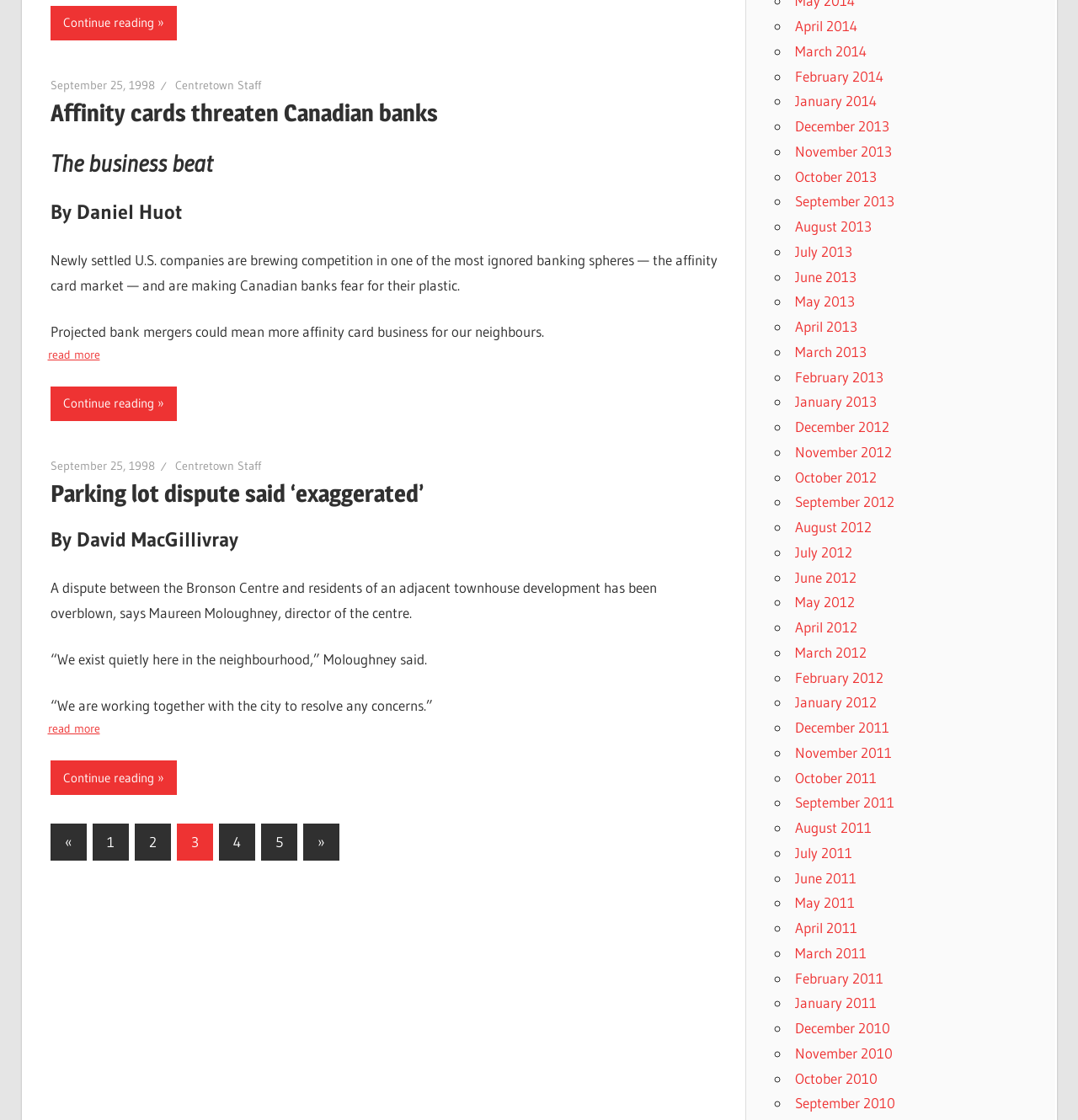Bounding box coordinates are specified in the format (top-left x, top-left y, bottom-right x, bottom-right y). All values are floating point numbers bounded between 0 and 1. Please provide the bounding box coordinate of the region this sentence describes: Next Posts»

[0.281, 0.736, 0.314, 0.768]